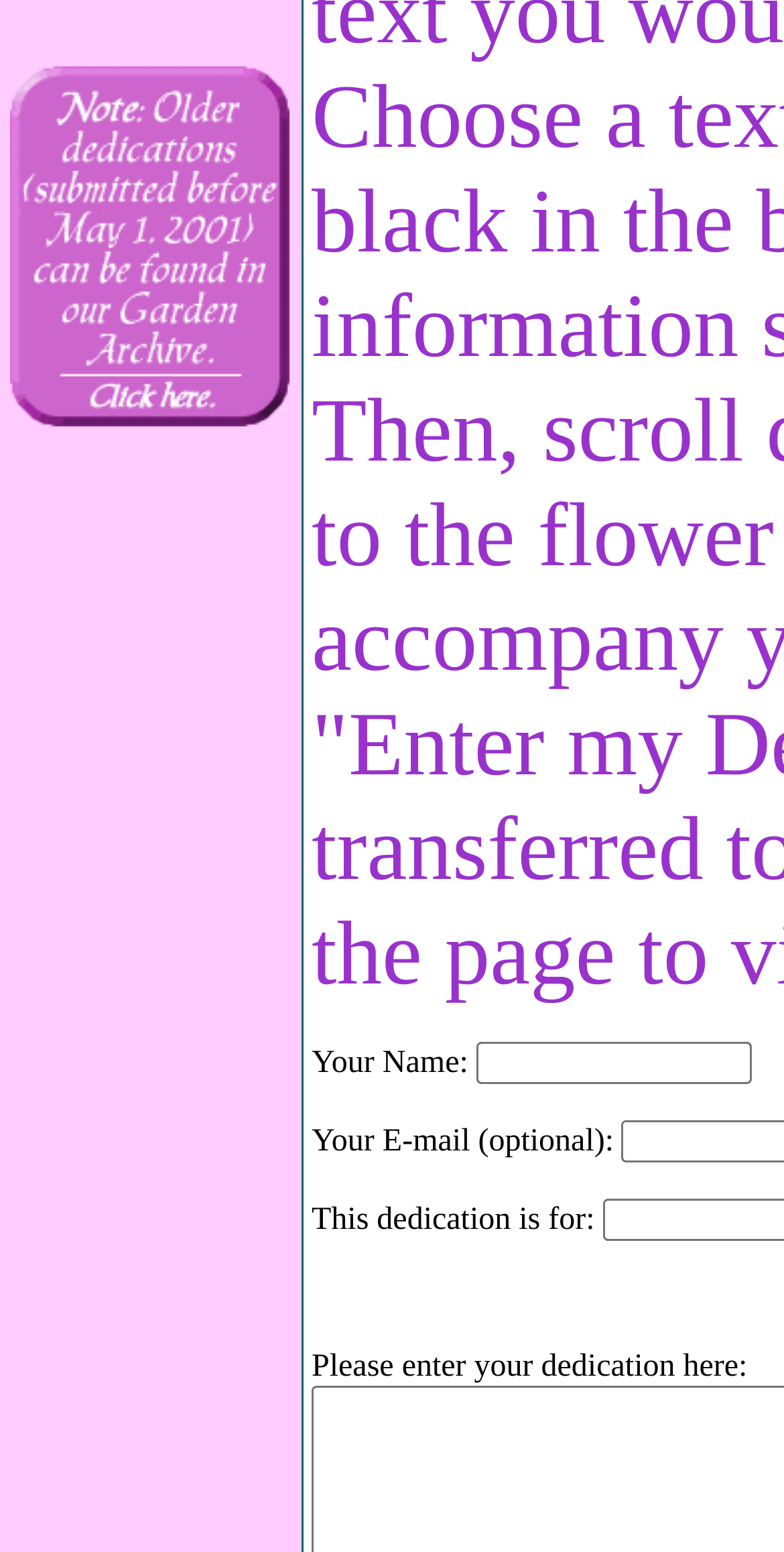Determine the bounding box coordinates of the UI element described by: "parent_node: Your Name: name="name"".

[0.608, 0.672, 0.959, 0.699]